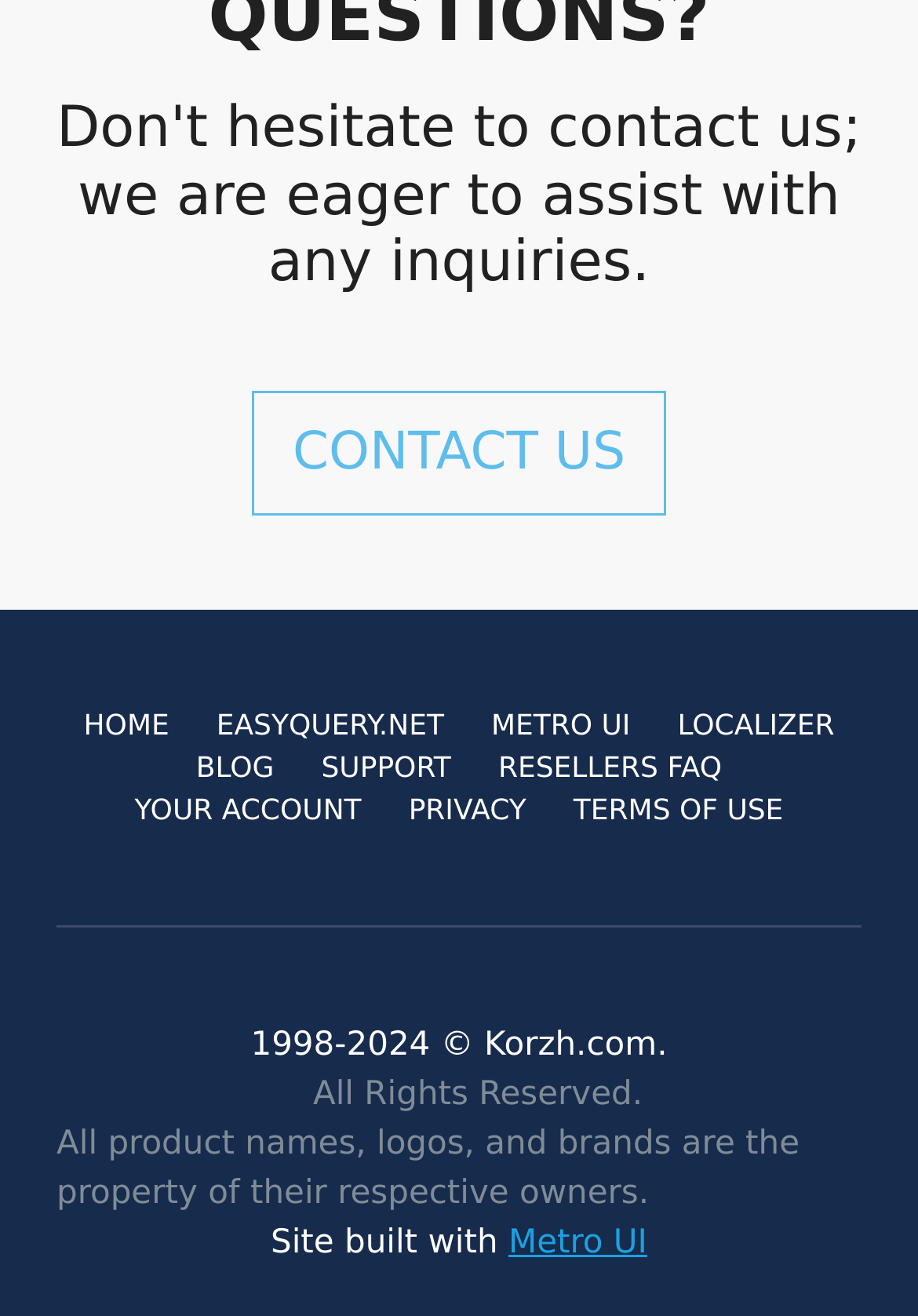Identify the bounding box coordinates of the element that should be clicked to fulfill this task: "go to contact us page". The coordinates should be provided as four float numbers between 0 and 1, i.e., [left, top, right, bottom].

[0.275, 0.297, 0.725, 0.392]